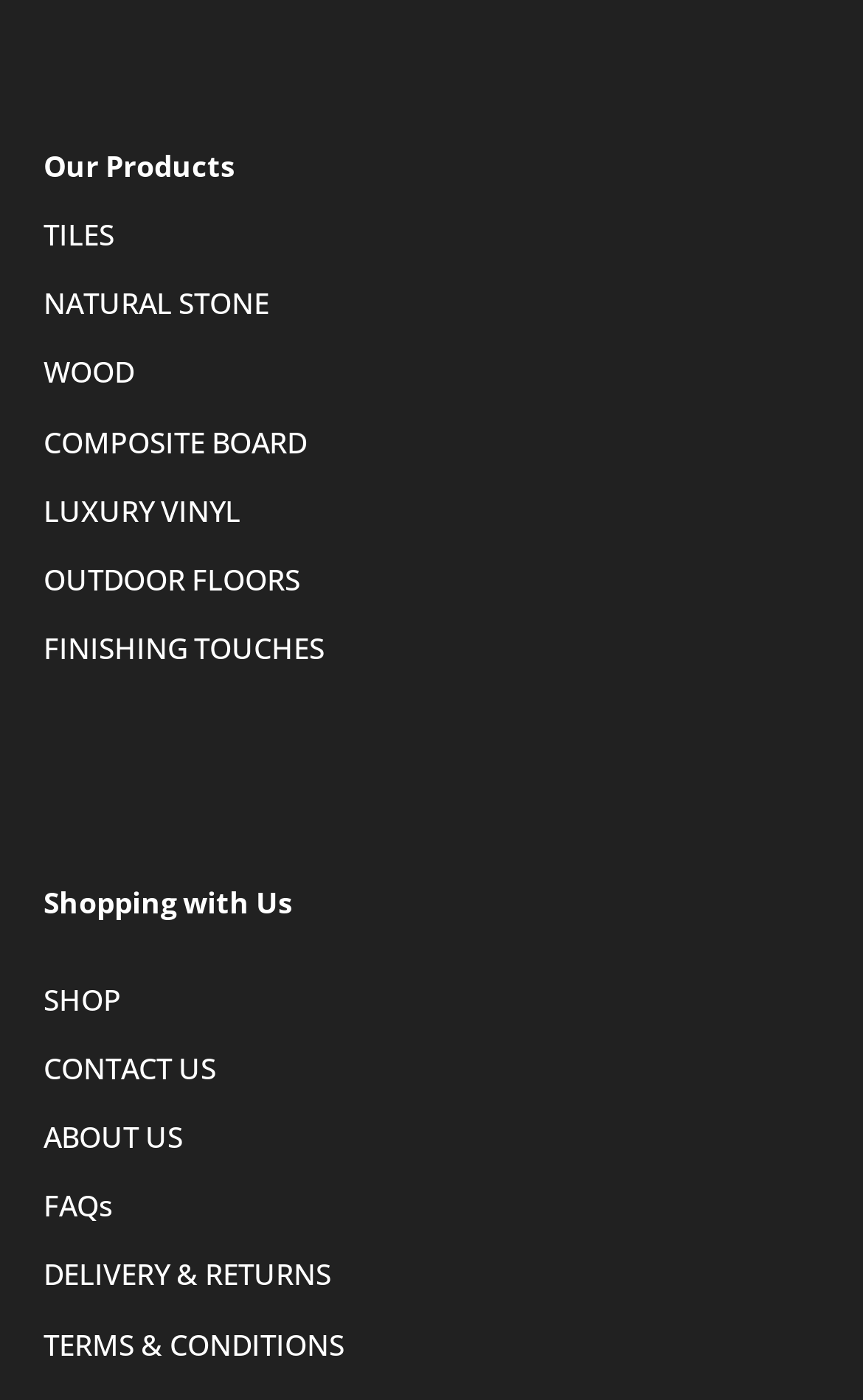What is the last link in the shopping section?
Please answer the question as detailed as possible.

I examined the links in the shopping section and found that the last link is FAQs, which is located at the bottom of the section.